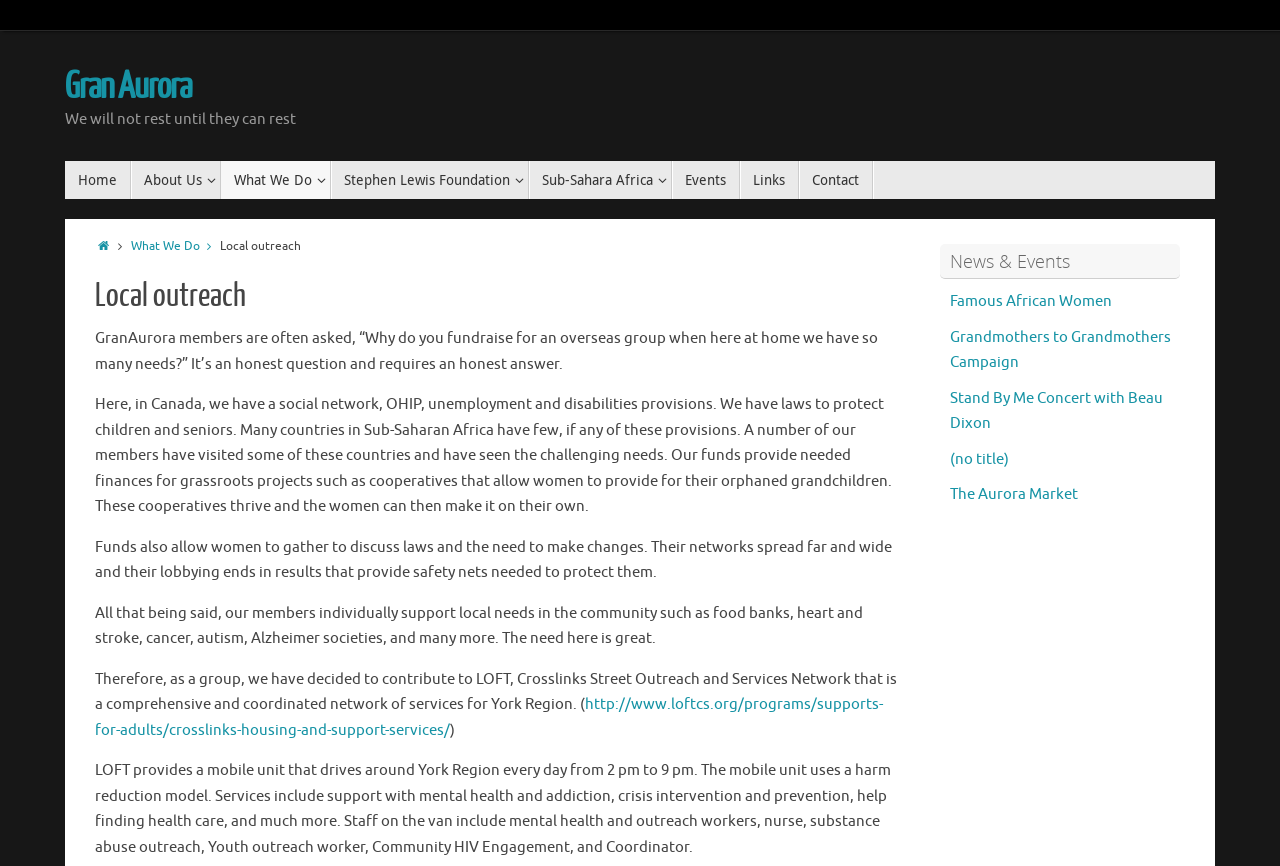Respond to the question below with a single word or phrase:
What is the name of the campaign mentioned on the webpage?

Grandmothers to Grandmothers